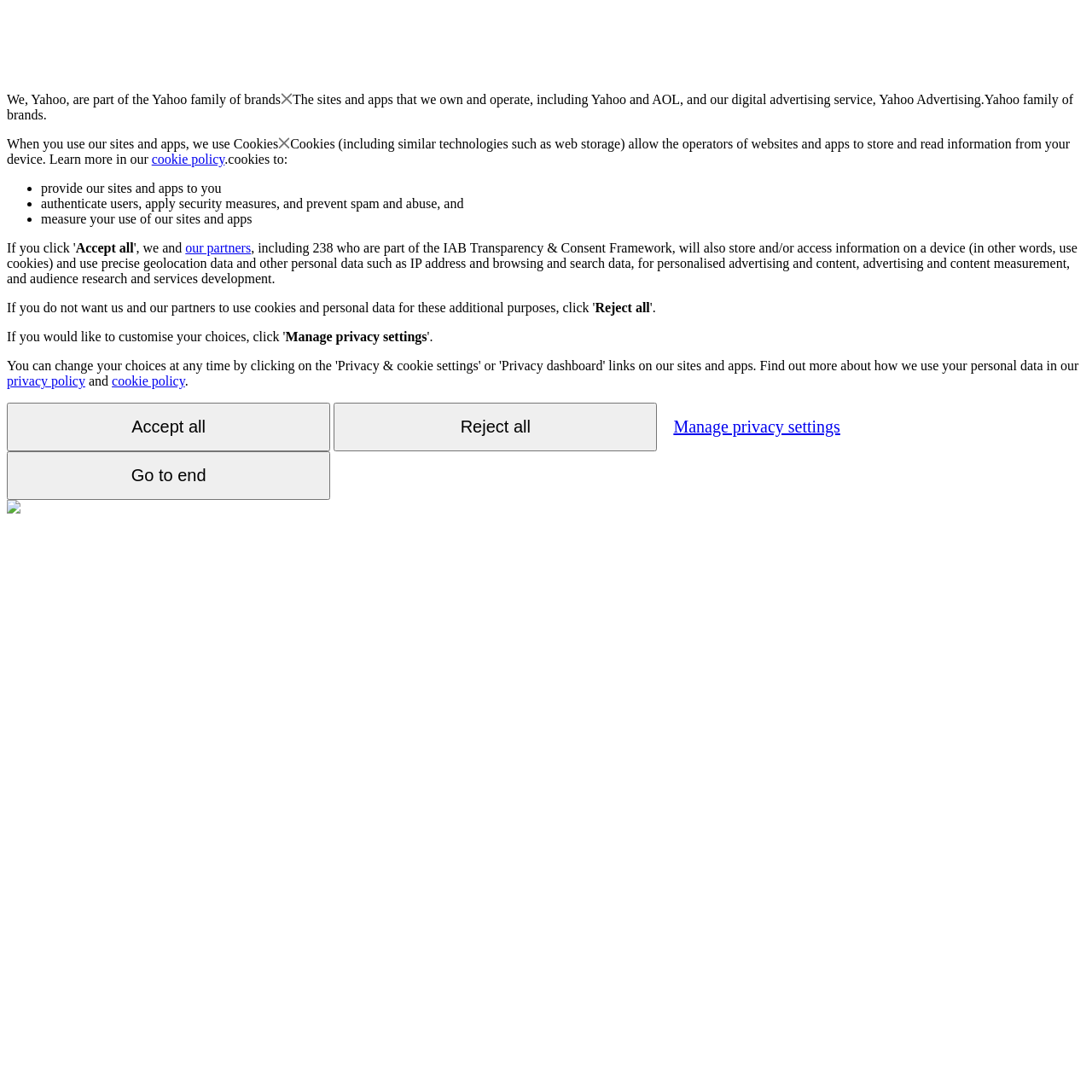Please identify the bounding box coordinates of the element I need to click to follow this instruction: "Go to the 'privacy policy'".

[0.006, 0.342, 0.078, 0.355]